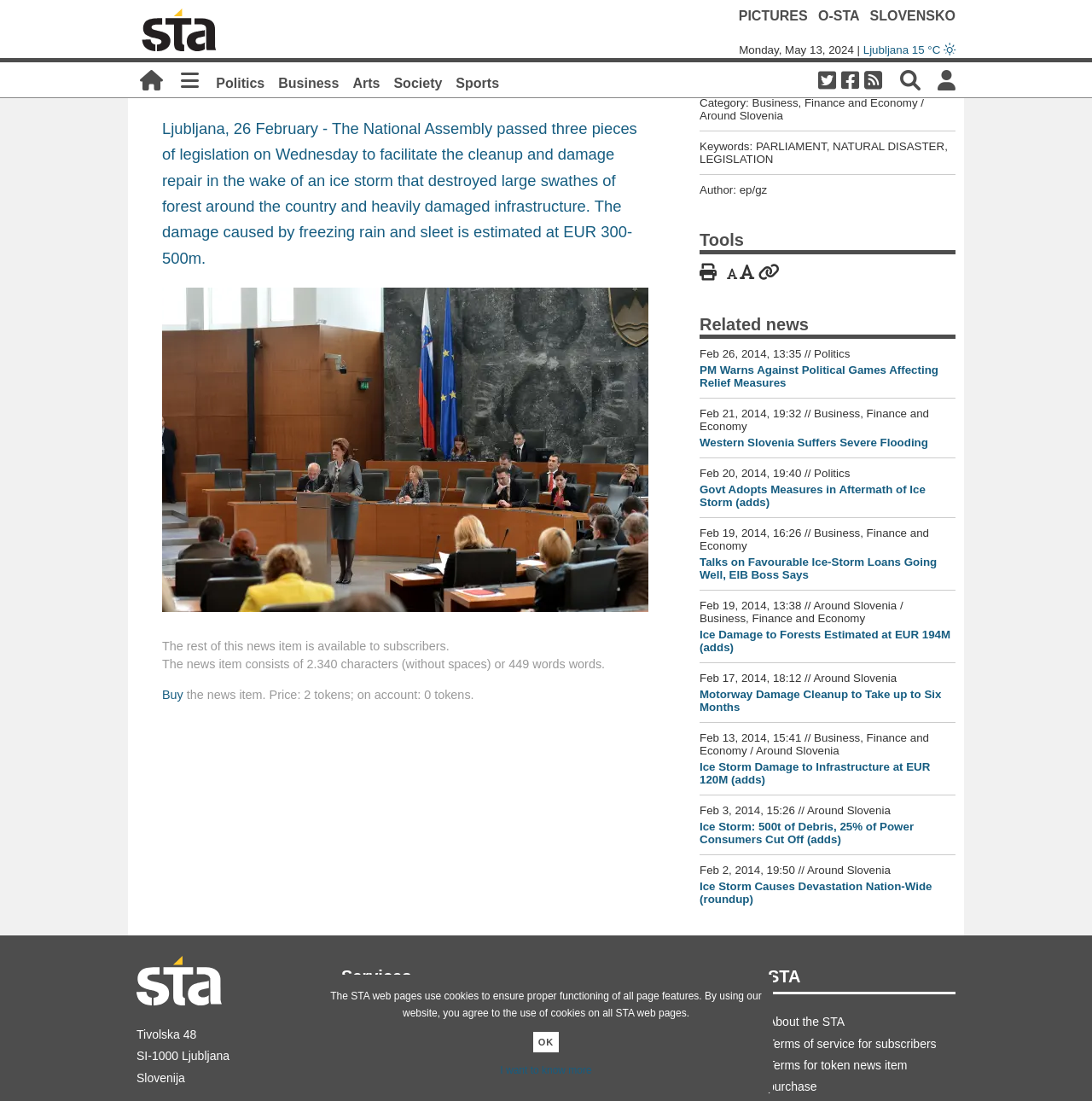Use one word or a short phrase to answer the question provided: 
What is the estimated damage caused by the ice storm?

EUR 300-500m